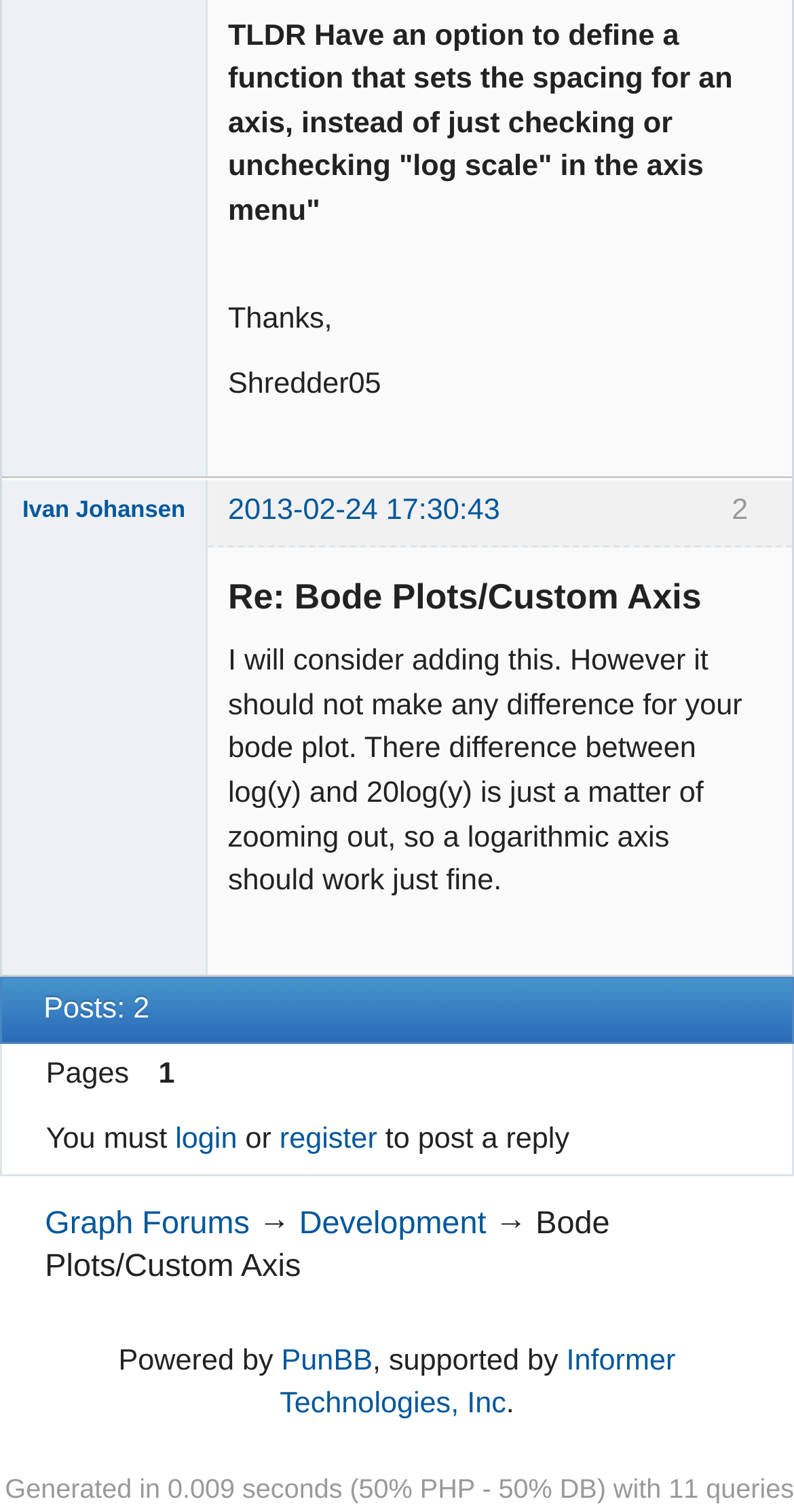Please identify the bounding box coordinates of the element's region that should be clicked to execute the following instruction: "learn about micro-panel". The bounding box coordinates must be four float numbers between 0 and 1, i.e., [left, top, right, bottom].

None